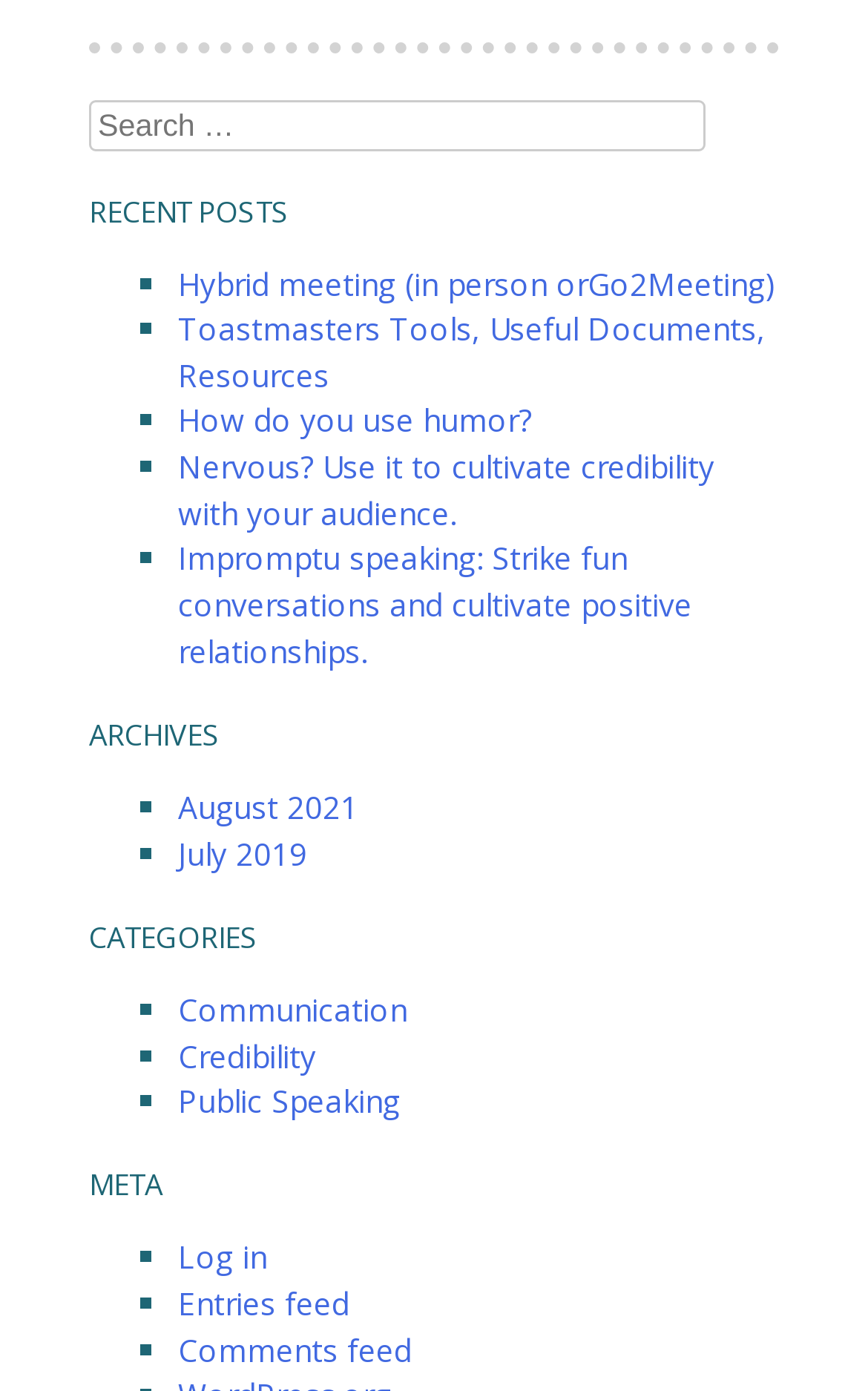Find the bounding box of the web element that fits this description: "How do you use humor?".

[0.205, 0.287, 0.613, 0.318]